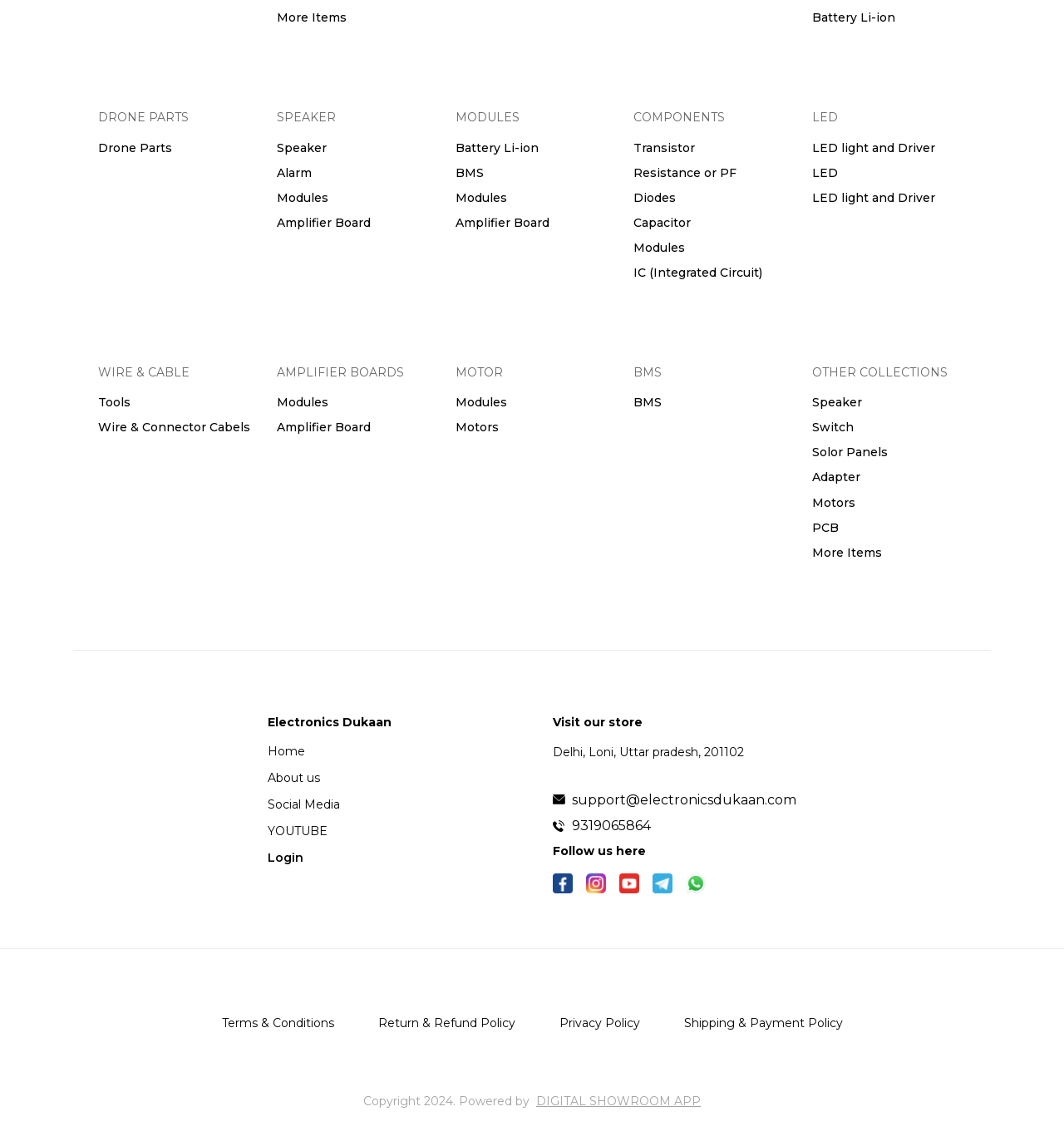Examine the image carefully and respond to the question with a detailed answer: 
What is the purpose of the 'Electronics Dukaan' section?

The 'Electronics Dukaan' section contains information about the store, including its location, contact details, and social media links, suggesting that its purpose is to provide store information to visitors.